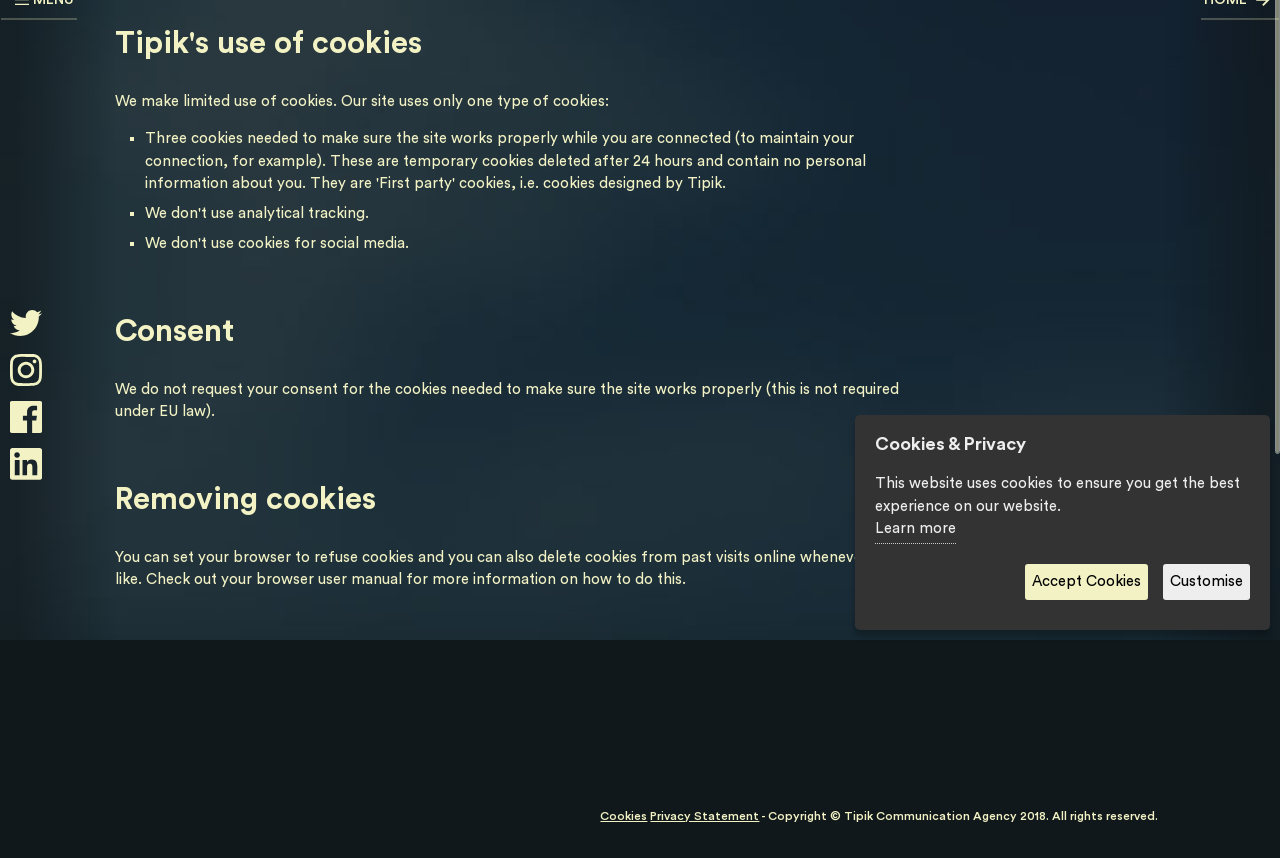From the element description Customise, predict the bounding box coordinates of the UI element. The coordinates must be specified in the format (top-left x, top-left y, bottom-right x, bottom-right y) and should be within the 0 to 1 range.

[0.909, 0.657, 0.977, 0.699]